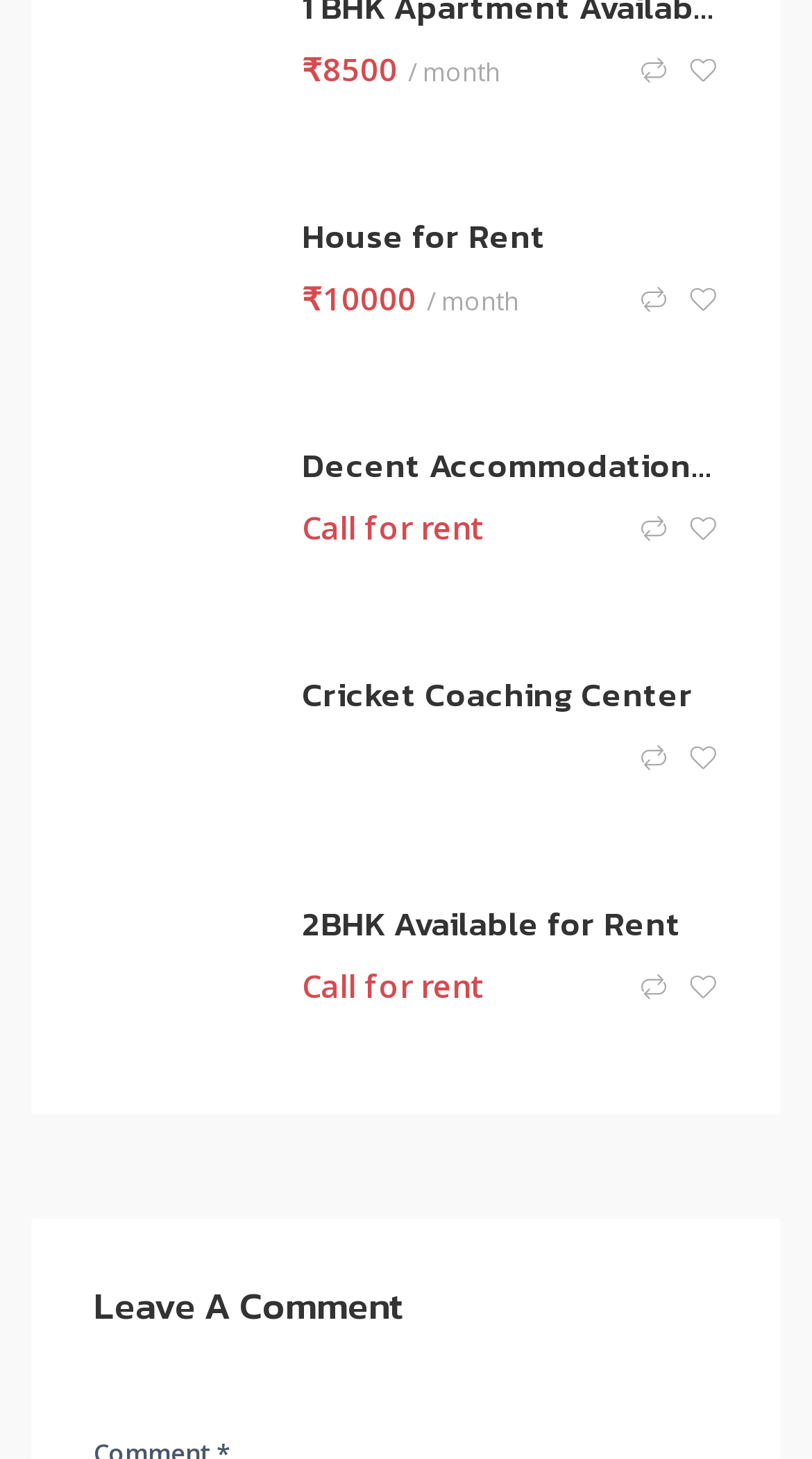What is the price of the first house for rent?
Please answer the question with as much detail as possible using the screenshot.

The first house for rent has a price listed as '₹8500' which can be found in the StaticText element with ID 1367.